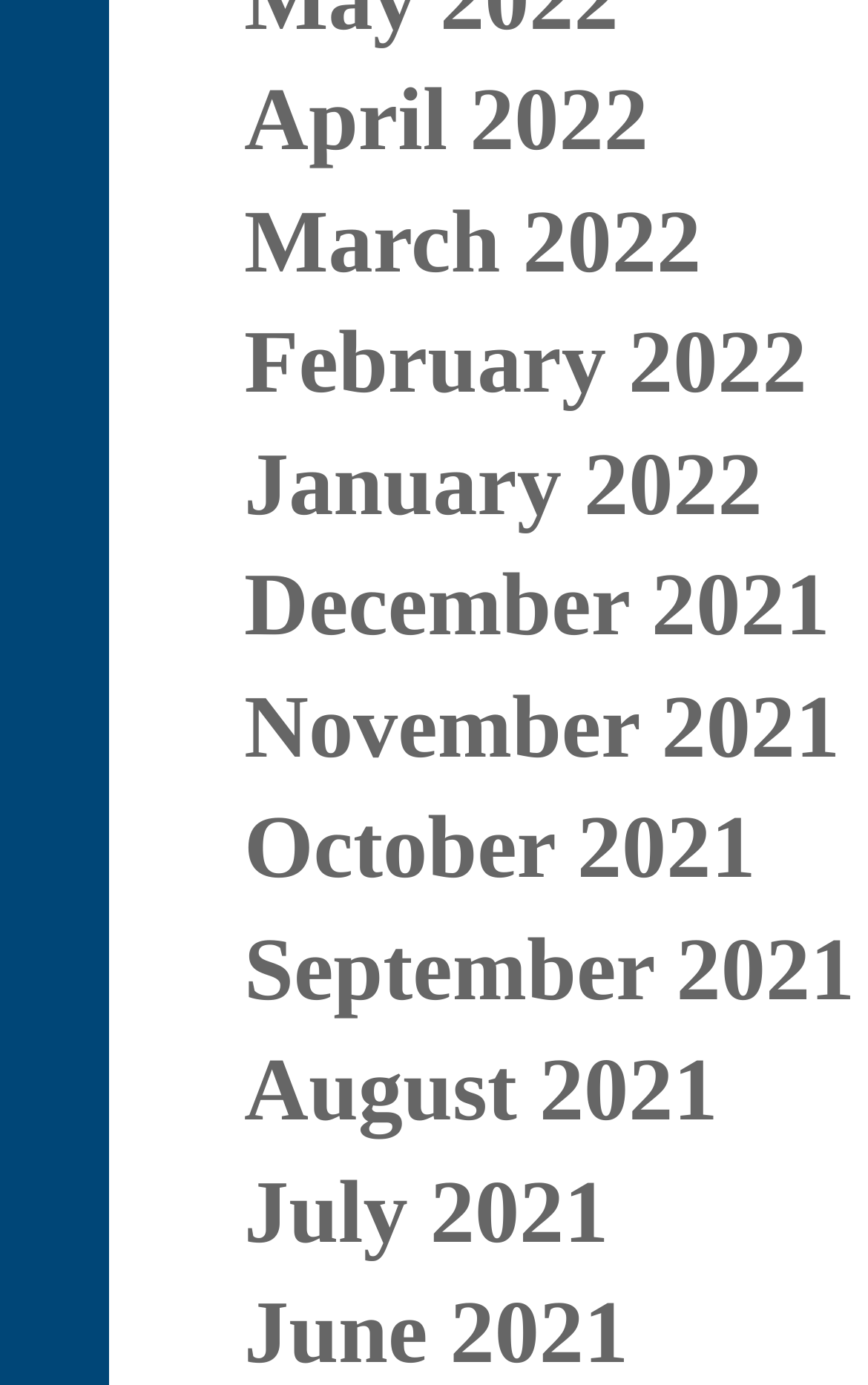What is the month above October 2021?
Look at the image and construct a detailed response to the question.

By analyzing the vertical positions of the links based on their y1 and y2 coordinates, I determined that the month above October 2021 is September 2021.